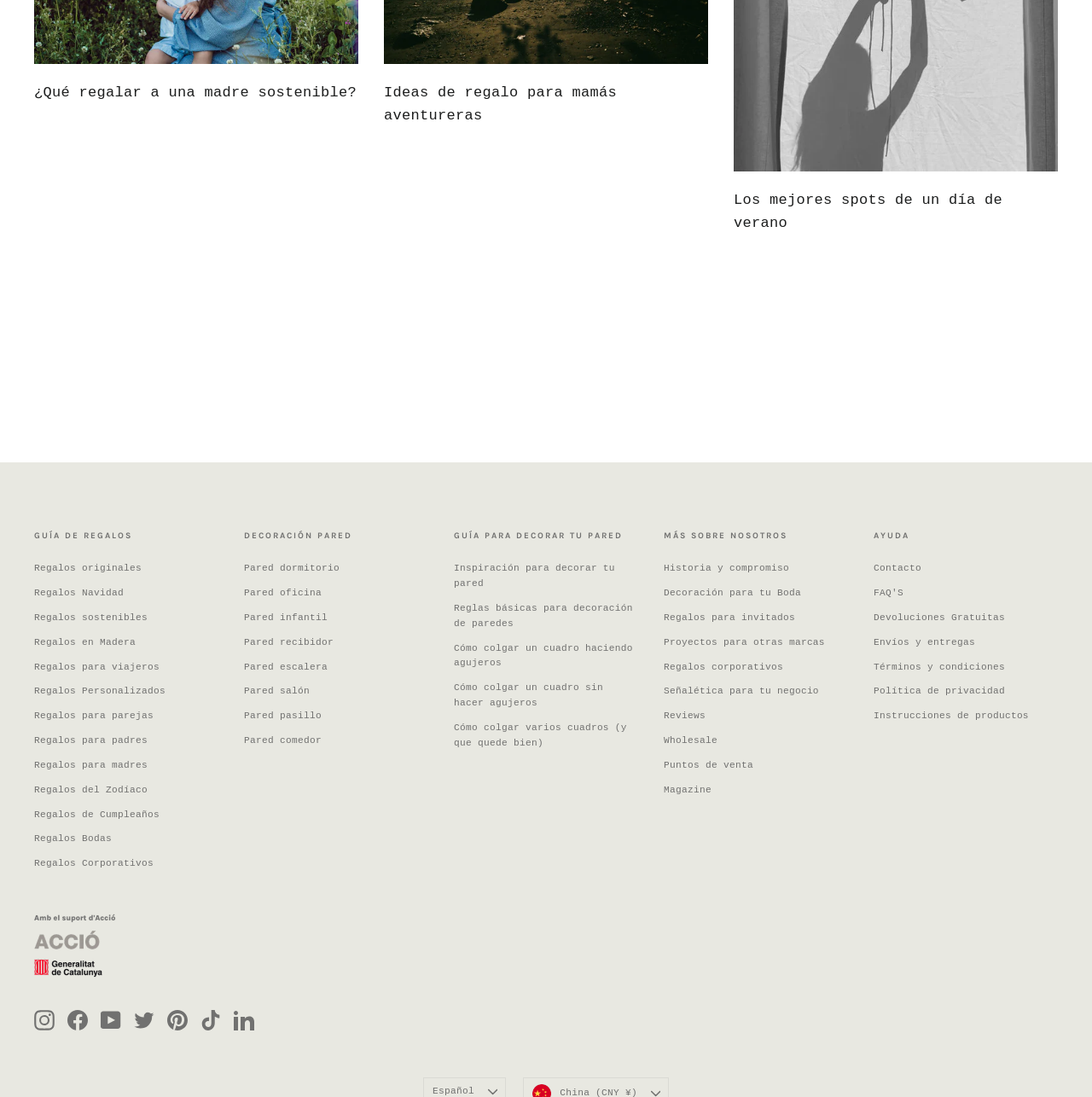Respond to the question below with a single word or phrase: What is the main category of gifts on this website?

Regalos